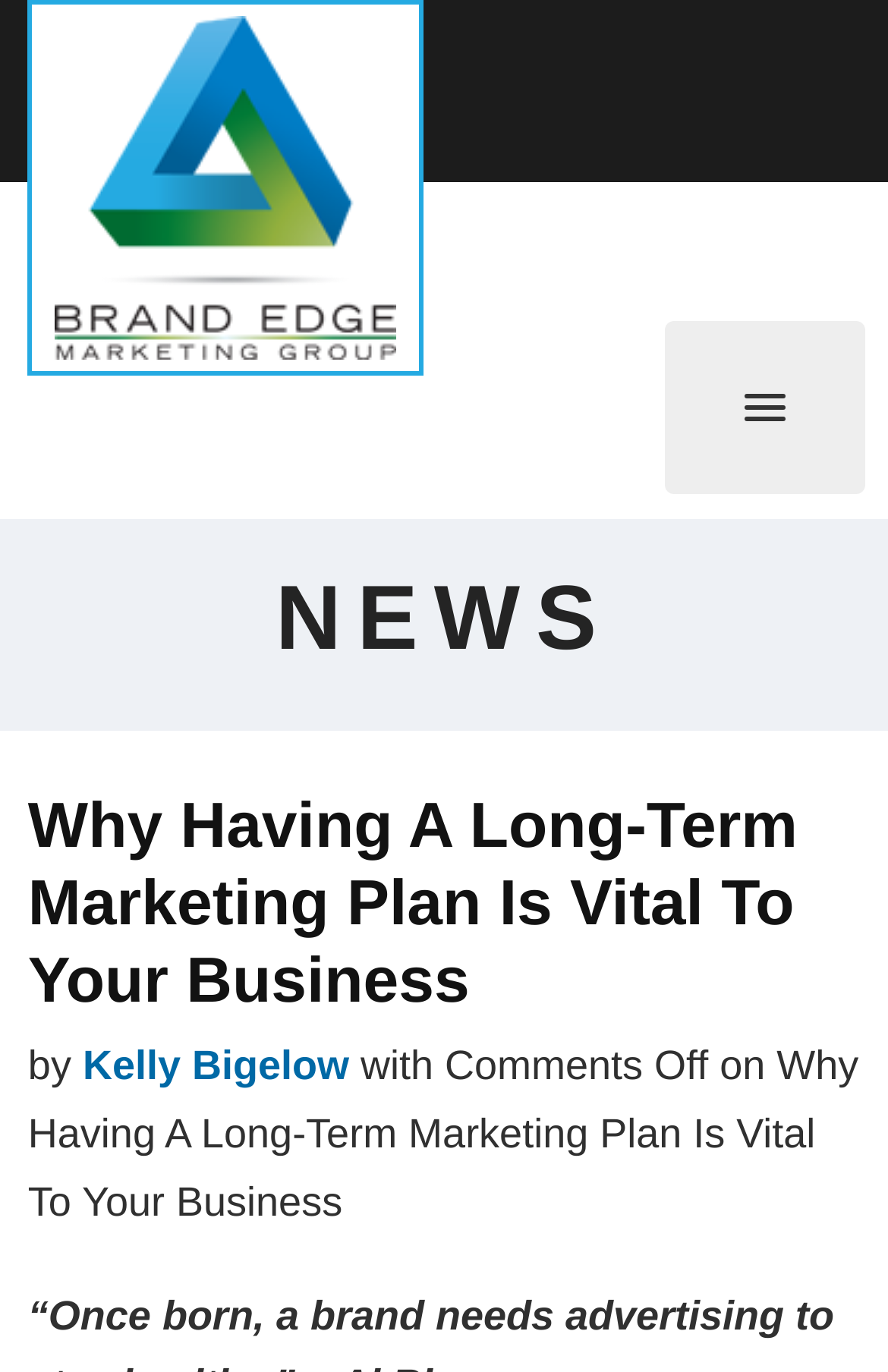How many comments are there on the first article?
Please analyze the image and answer the question with as much detail as possible.

I found the comment count by looking at the elements under the 'NEWS' heading. There is a StaticText element with the text 'Comments Off', indicating that there are no comments on the first article.